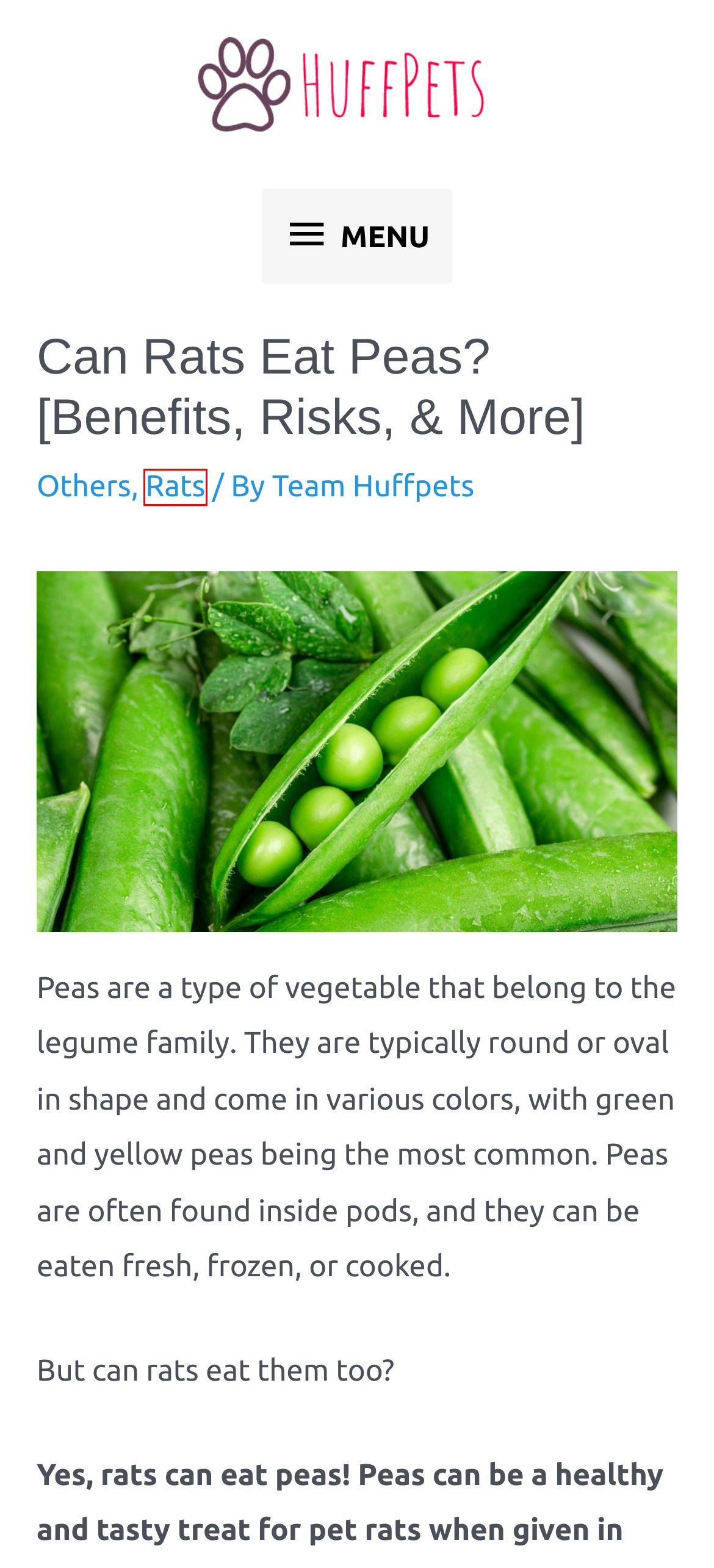You have a screenshot of a webpage with a red bounding box around an element. Choose the best matching webpage description that would appear after clicking the highlighted element. Here are the candidates:
A. Disclaimer - HuffPets
B. Can Rats Eat Mushrooms? [Safe or Not?] - HuffPets
C. Others - HuffPets
D. Team Huffpets - HuffPets
E. Rats - HuffPets
F. Contact Us - HuffPets
G. Can Rats Eat Sweet Potato? [Find Out Now!] - HuffPets
H. Can Rats Eat Ice Cream? [Find Out Now!] - HuffPets

E